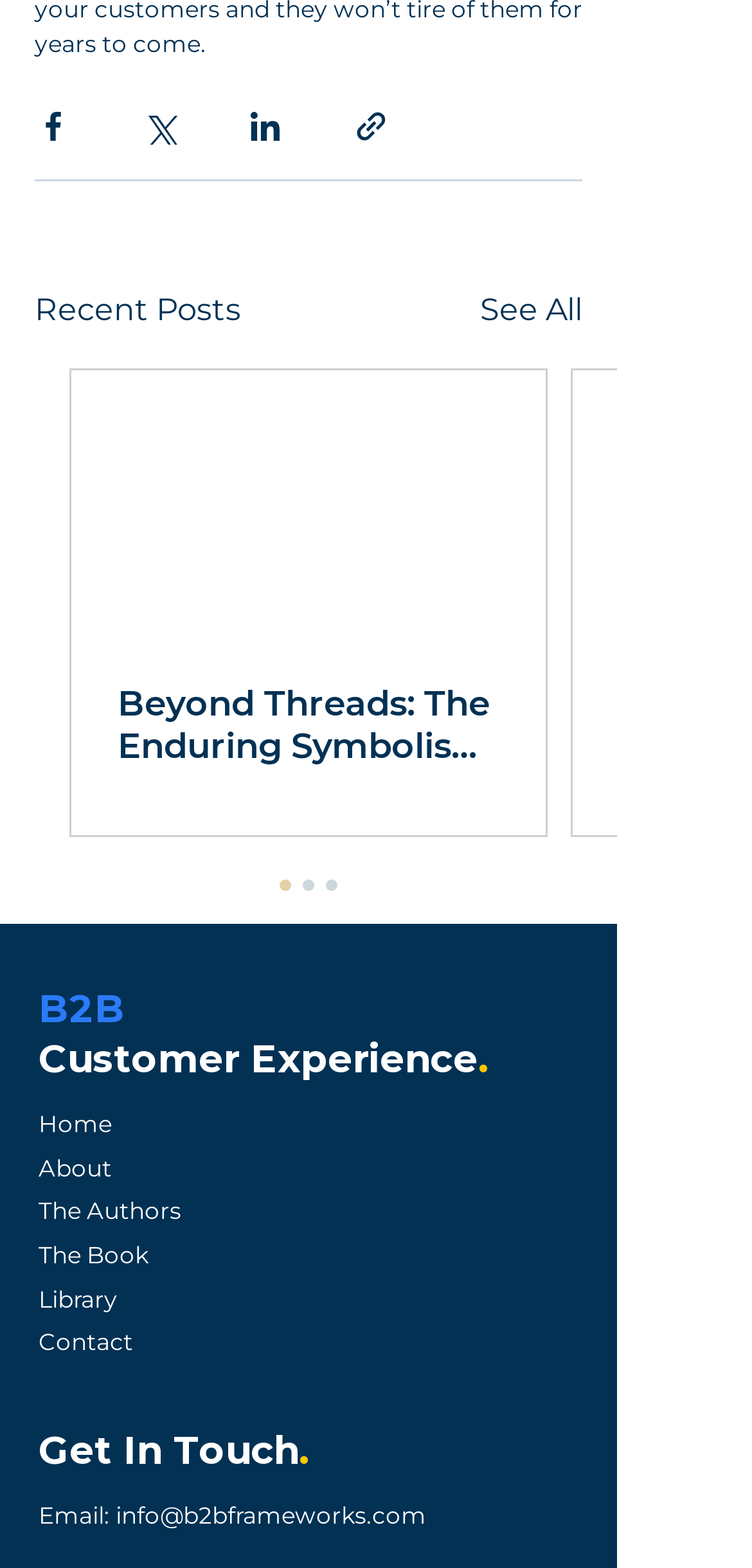Please determine the bounding box coordinates for the UI element described here. Use the format (top-left x, top-left y, bottom-right x, bottom-right y) with values bounded between 0 and 1: aria-label="Share via link"

[0.469, 0.069, 0.518, 0.092]